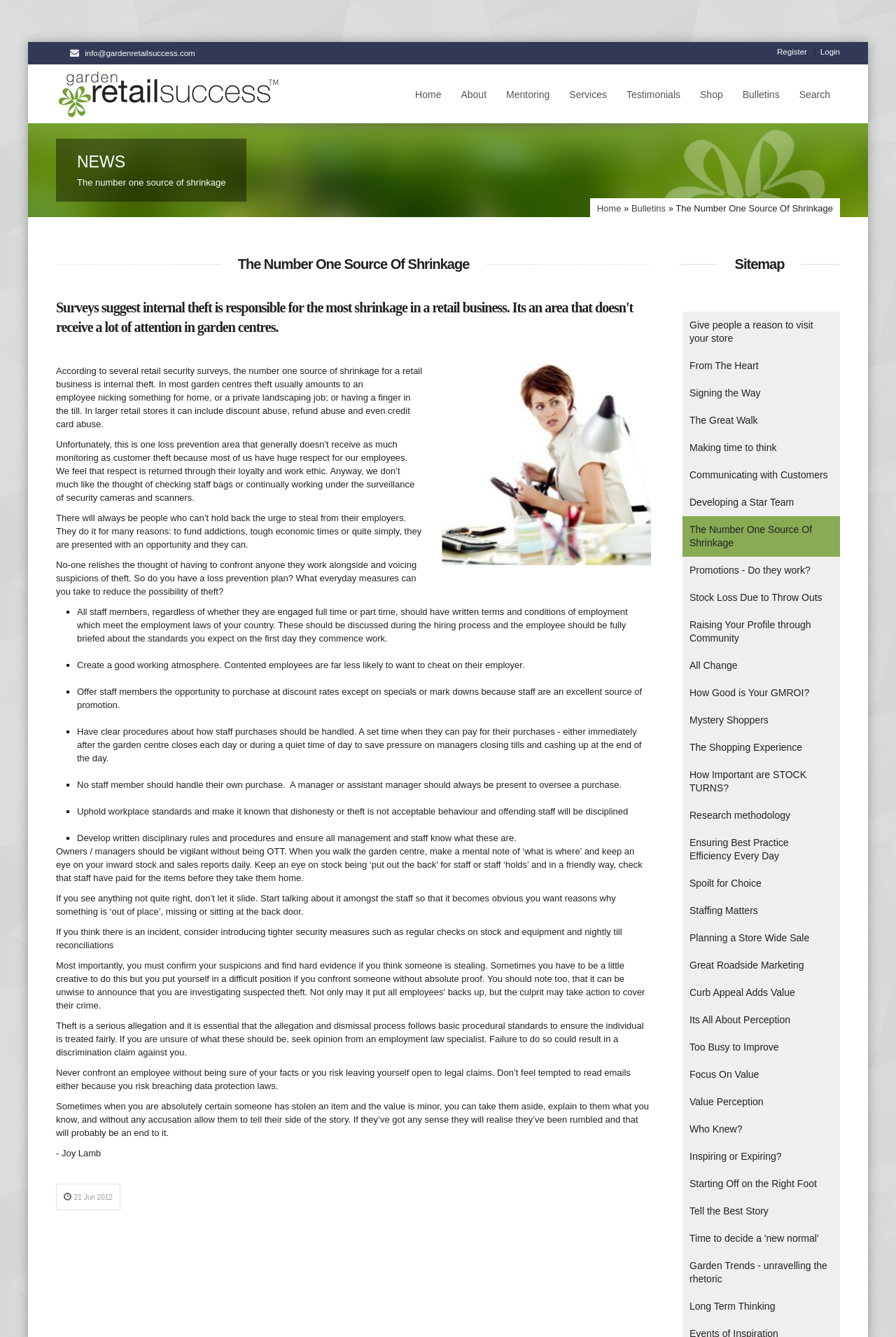Provide the bounding box coordinates of the HTML element described by the text: "Communicating with Customers". The coordinates should be in the format [left, top, right, bottom] with values between 0 and 1.

[0.762, 0.345, 0.938, 0.366]